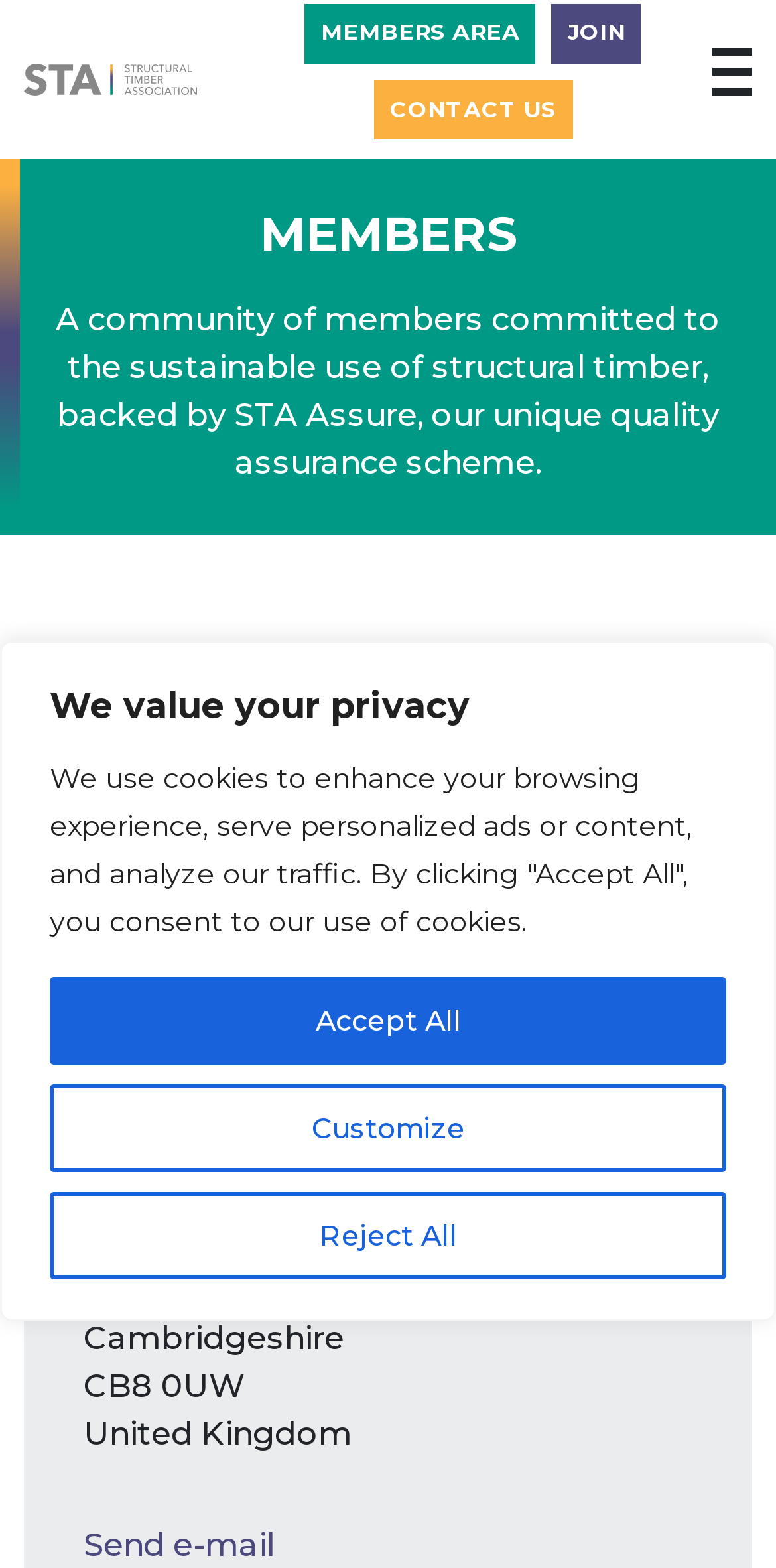What is the quality assurance scheme used by Net Zero Buildings Ltd?
Carefully examine the image and provide a detailed answer to the question.

The quality assurance scheme used by Net Zero Buildings Ltd is mentioned in the 'MEMBERS' section, which states that the company is 'backed by STA Assure, our unique quality assurance scheme'.